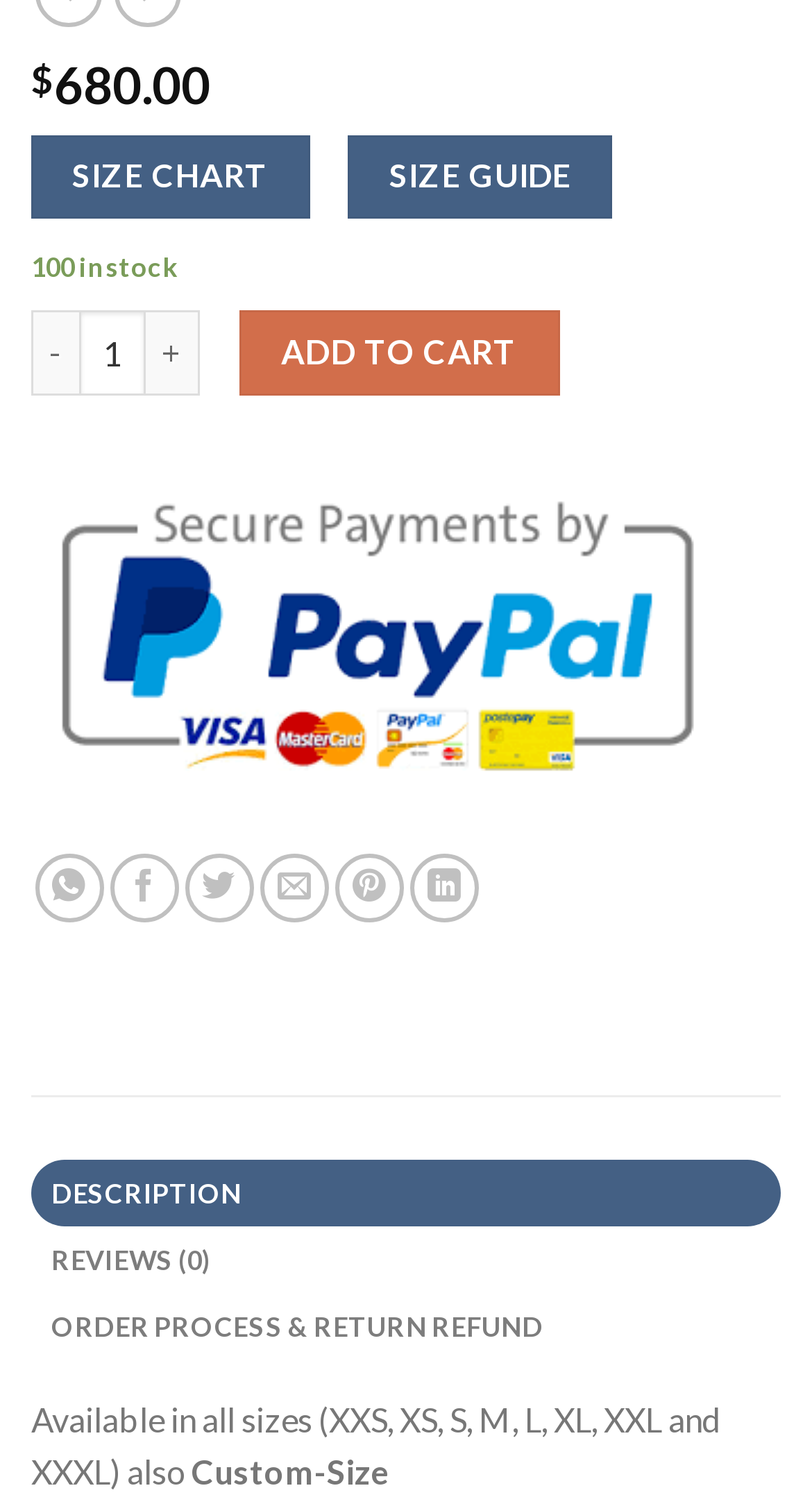How many reviews are there for this product?
Use the information from the screenshot to give a comprehensive response to the question.

The tab 'REVIEWS (0)' indicates that there are currently 0 reviews for this product.